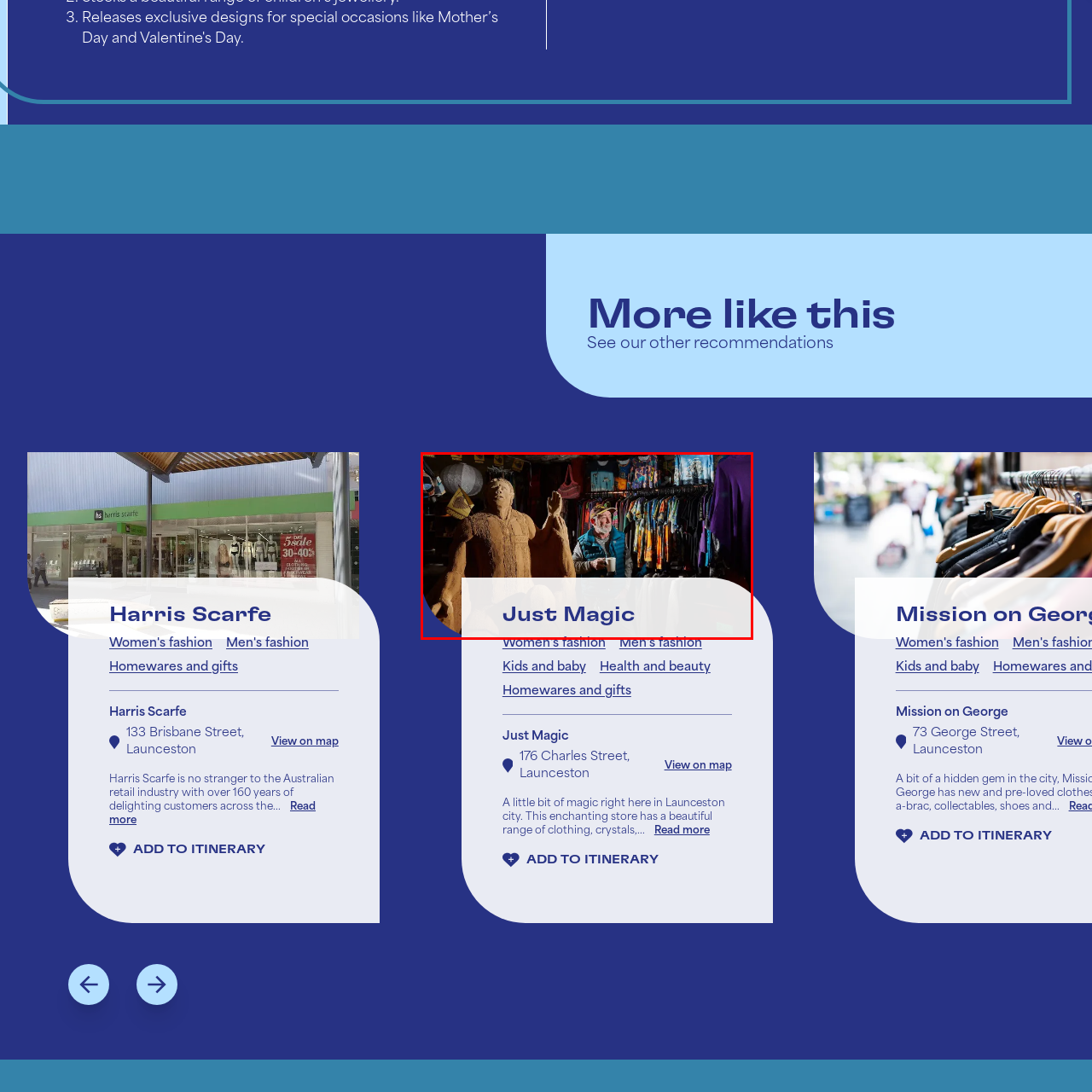View the section of the image outlined in red, What is the man in the blue jacket holding? Provide your response in a single word or brief phrase.

A cup